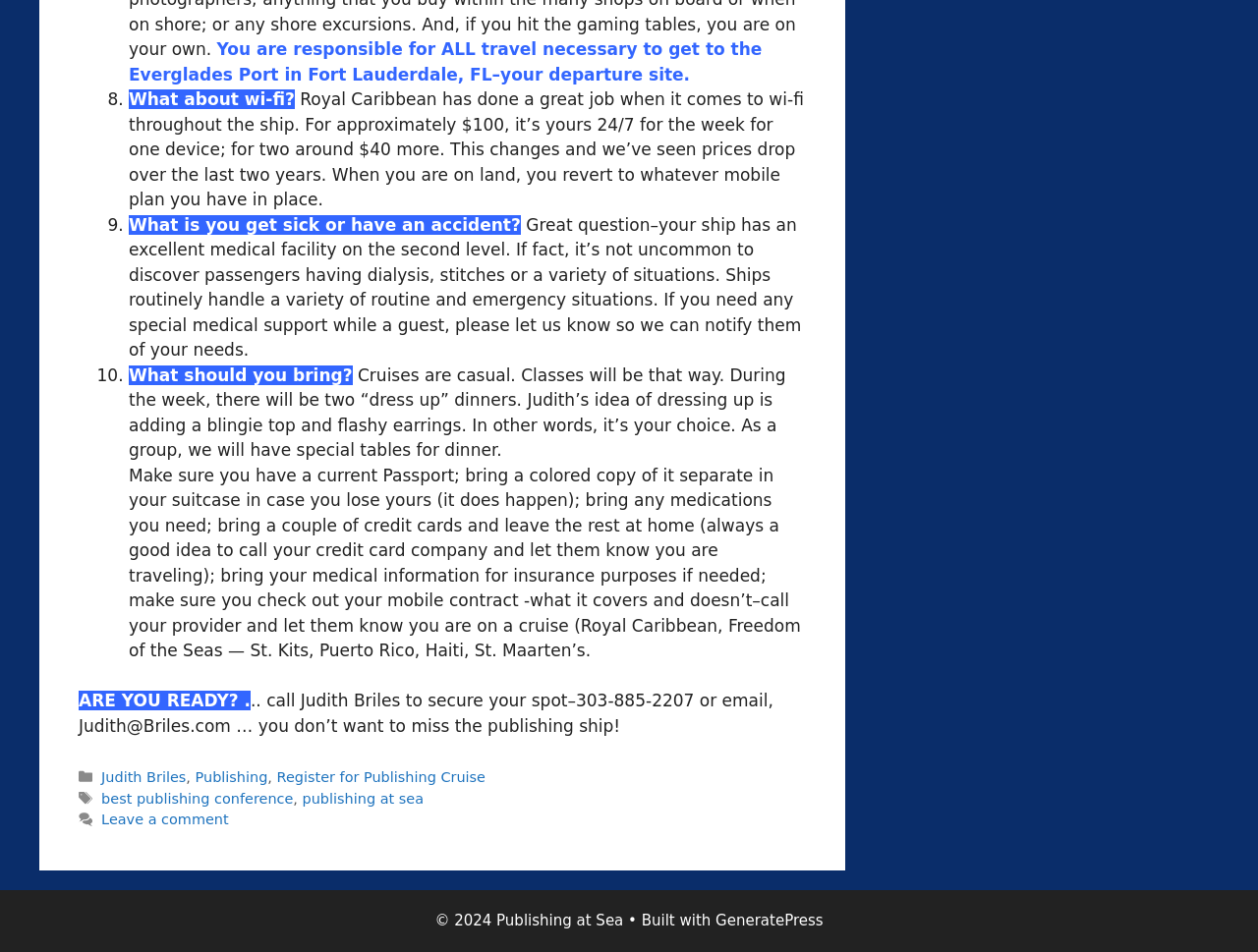Carefully observe the image and respond to the question with a detailed answer:
What is the purpose of bringing a colored copy of the passport?

The webpage advises bringing a colored copy of the passport separate in the suitcase, implying that it is a precautionary measure in case the original passport is lost during the trip.